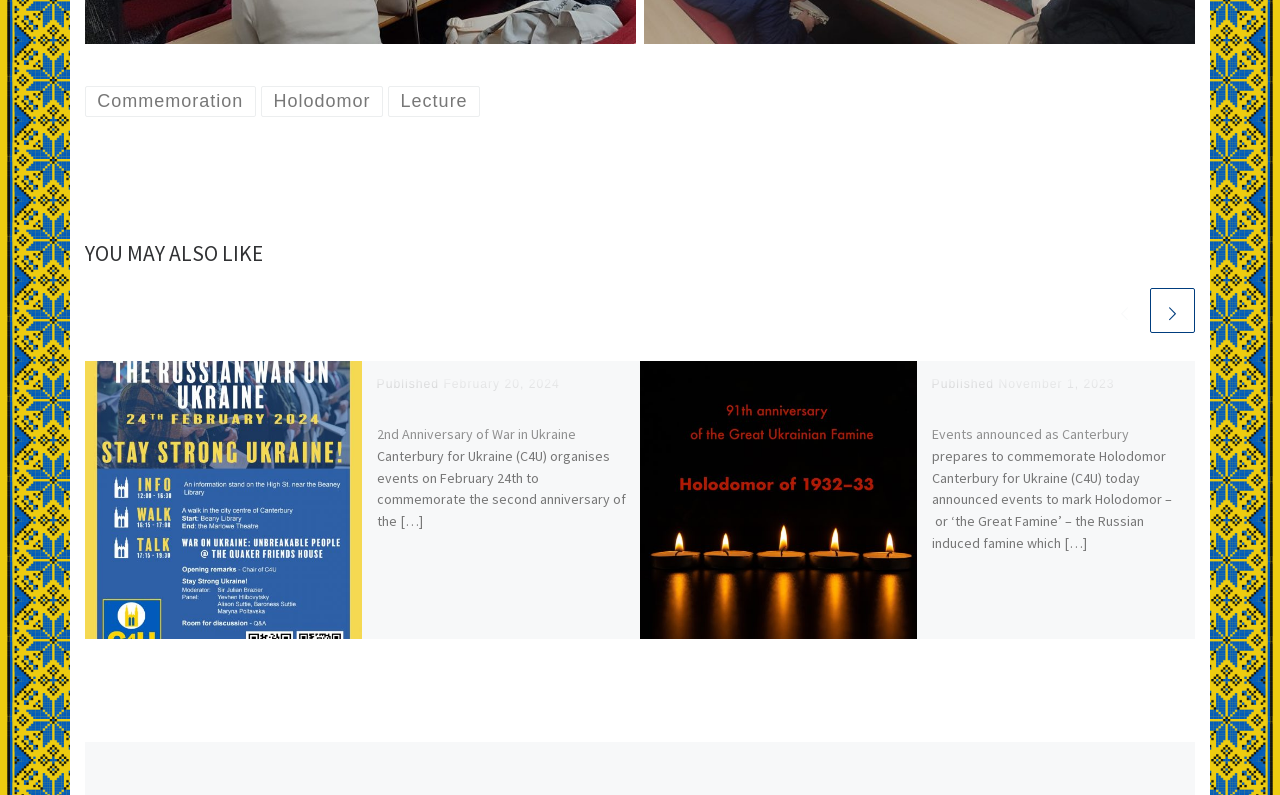Answer the question below using just one word or a short phrase: 
What is the symbol to the right of the 'YOU MAY ALSO LIKE' heading?

